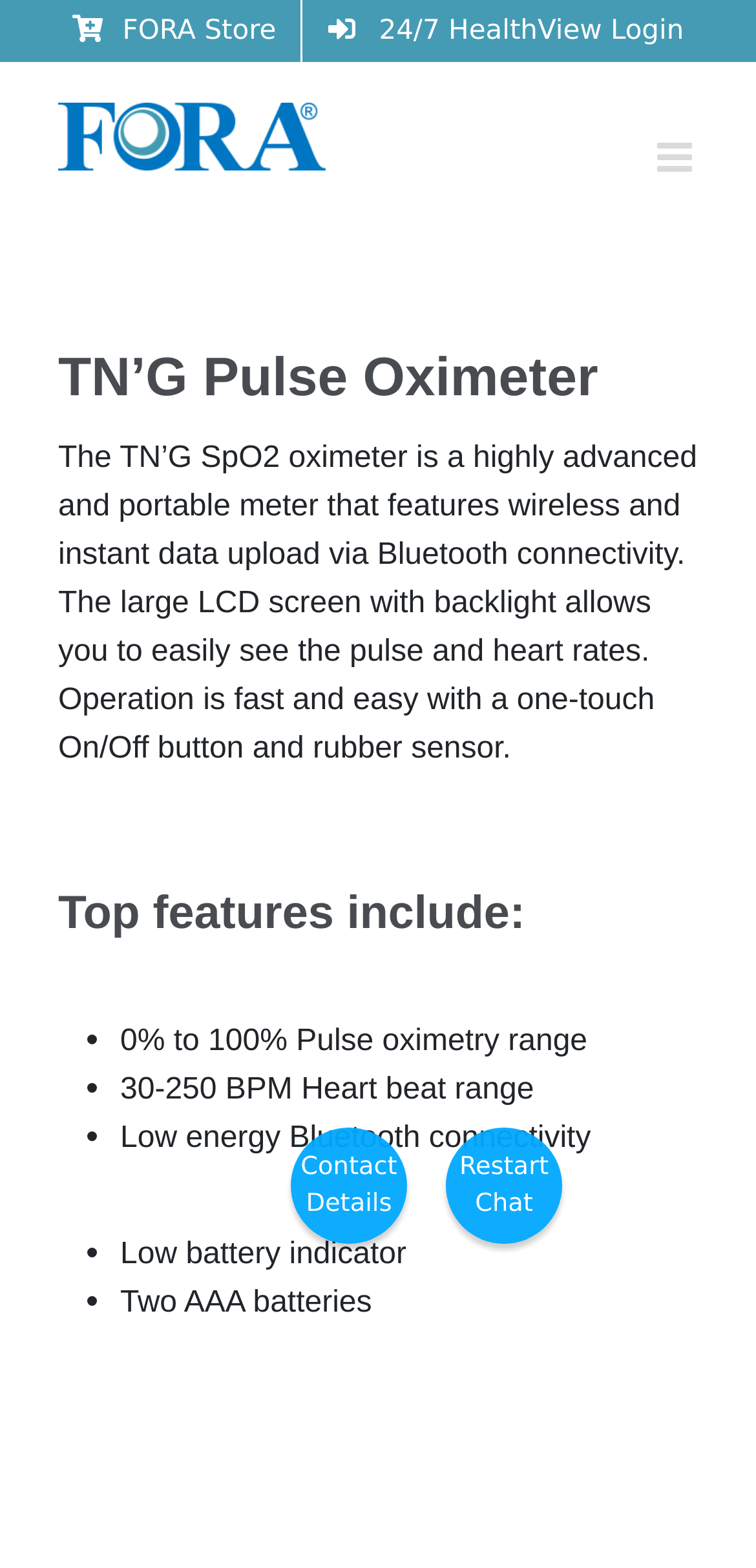Write a detailed summary of the webpage.

The webpage is about the TN'G Pulse Oximeter, a portable meter that features wireless and instant data upload via Bluetooth connectivity. At the top of the page, there is a navigation menu with two links: "FORA Store" and "24/7 HealthView Login". Next to the navigation menu, there is a ForaCare logo, which is also an image. 

Below the logo, there is a heading that reads "TN'G Pulse Oximeter". Underneath the heading, there is a paragraph of text that describes the product's features, including its large LCD screen with backlight, one-touch On/Off button, and rubber sensor.

Further down, there is a heading that reads "Top features include:", followed by a list of bullet points that highlight the product's key features, such as its pulse oximetry range, heart beat range, Bluetooth connectivity, low battery indicator, and battery type. 

On the right side of the page, there are two buttons: "Restart Chat" and "Contact Details".